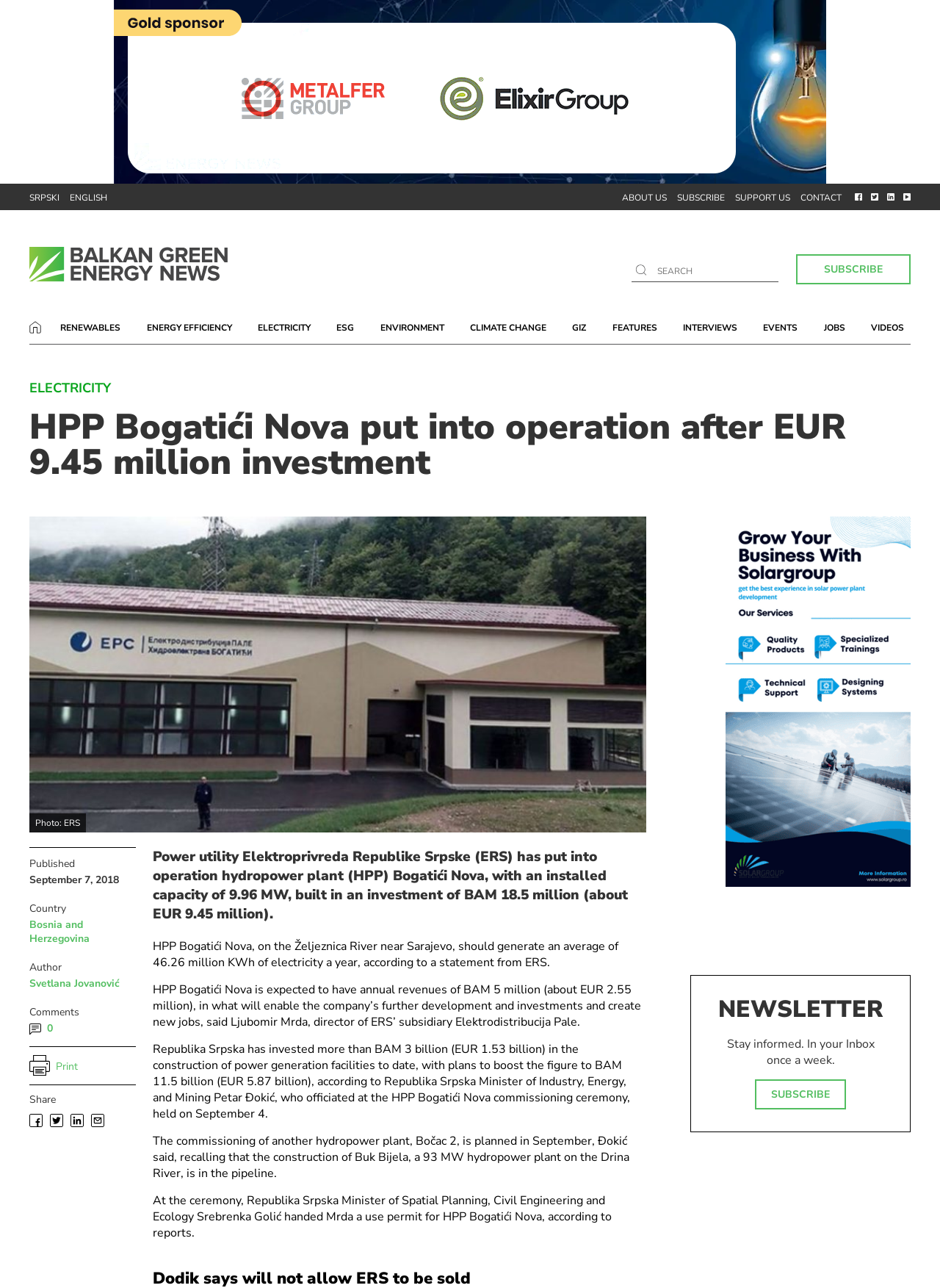Determine the coordinates of the bounding box that should be clicked to complete the instruction: "Subscribe to the newsletter". The coordinates should be represented by four float numbers between 0 and 1: [left, top, right, bottom].

[0.847, 0.203, 0.969, 0.215]